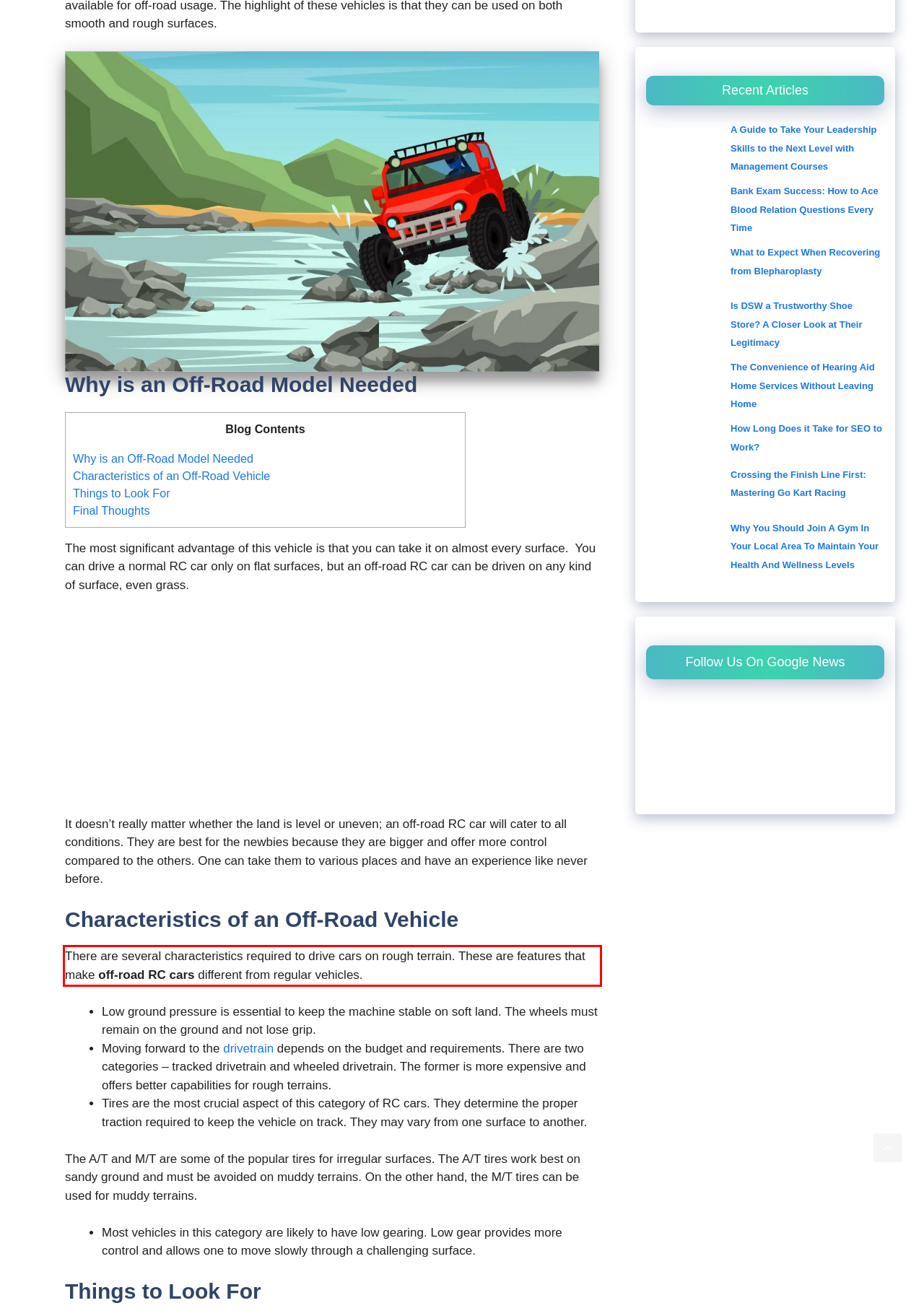From the screenshot of the webpage, locate the red bounding box and extract the text contained within that area.

There are several characteristics required to drive cars on rough terrain. These are features that make off-road RC cars different from regular vehicles.